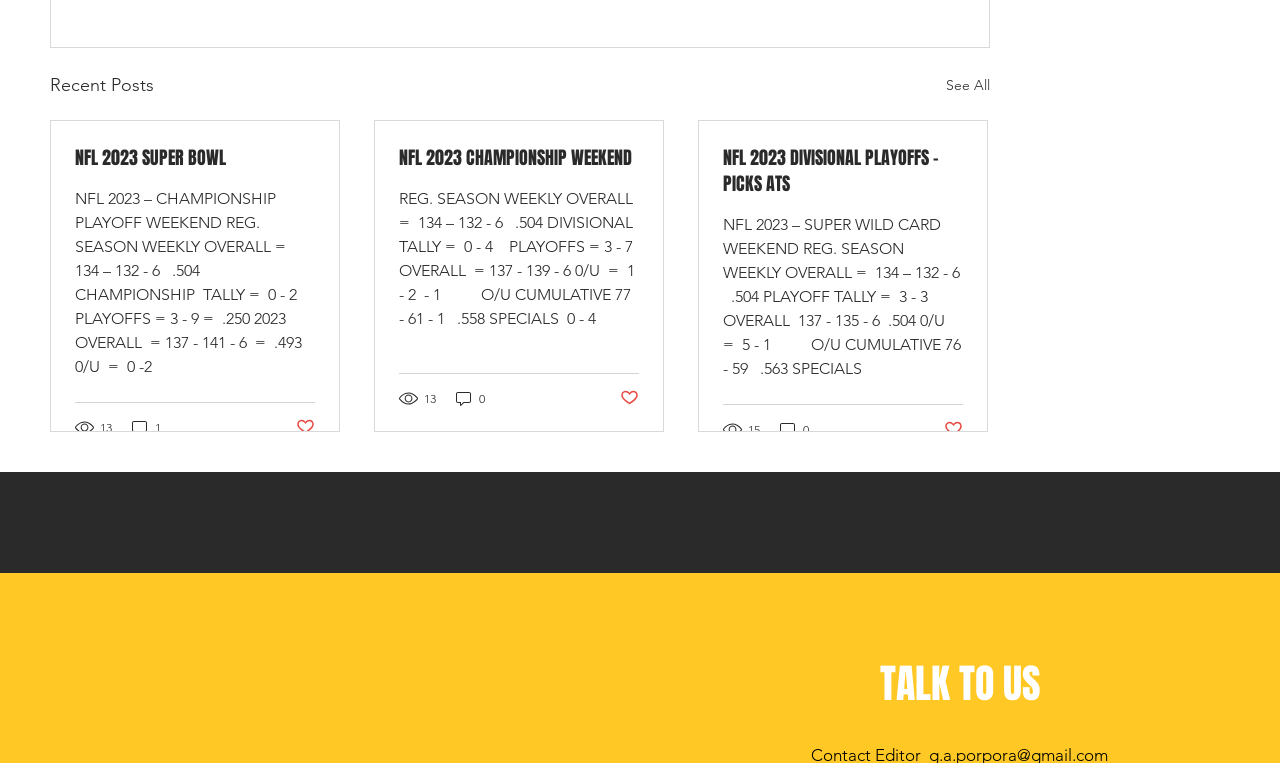Determine the bounding box coordinates of the clickable region to execute the instruction: "Click on the 'See All' link". The coordinates should be four float numbers between 0 and 1, denoted as [left, top, right, bottom].

[0.739, 0.093, 0.773, 0.131]